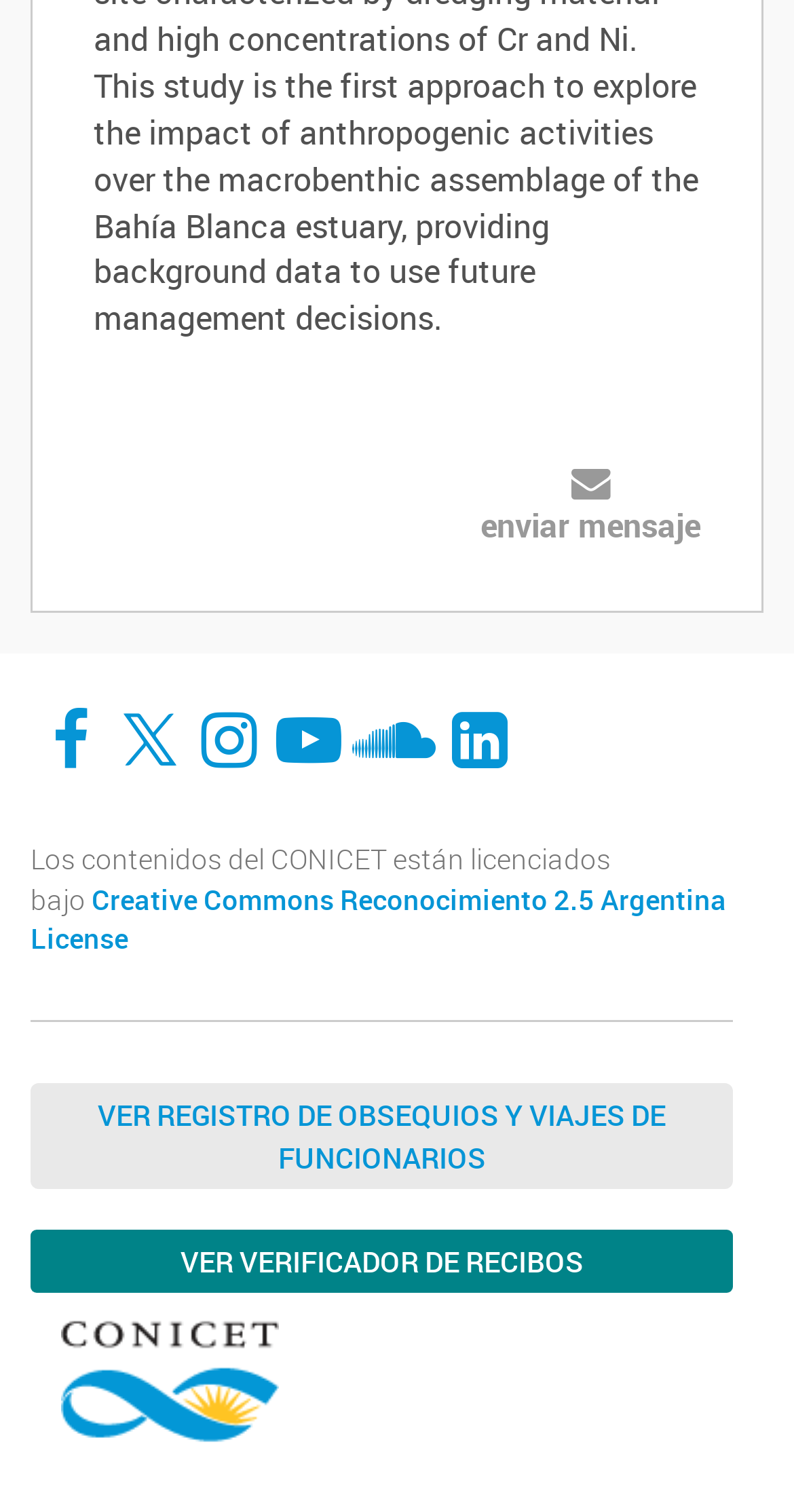Please find the bounding box coordinates of the element that needs to be clicked to perform the following instruction: "Click on Facebook". The bounding box coordinates should be four float numbers between 0 and 1, represented as [left, top, right, bottom].

[0.044, 0.469, 0.133, 0.512]